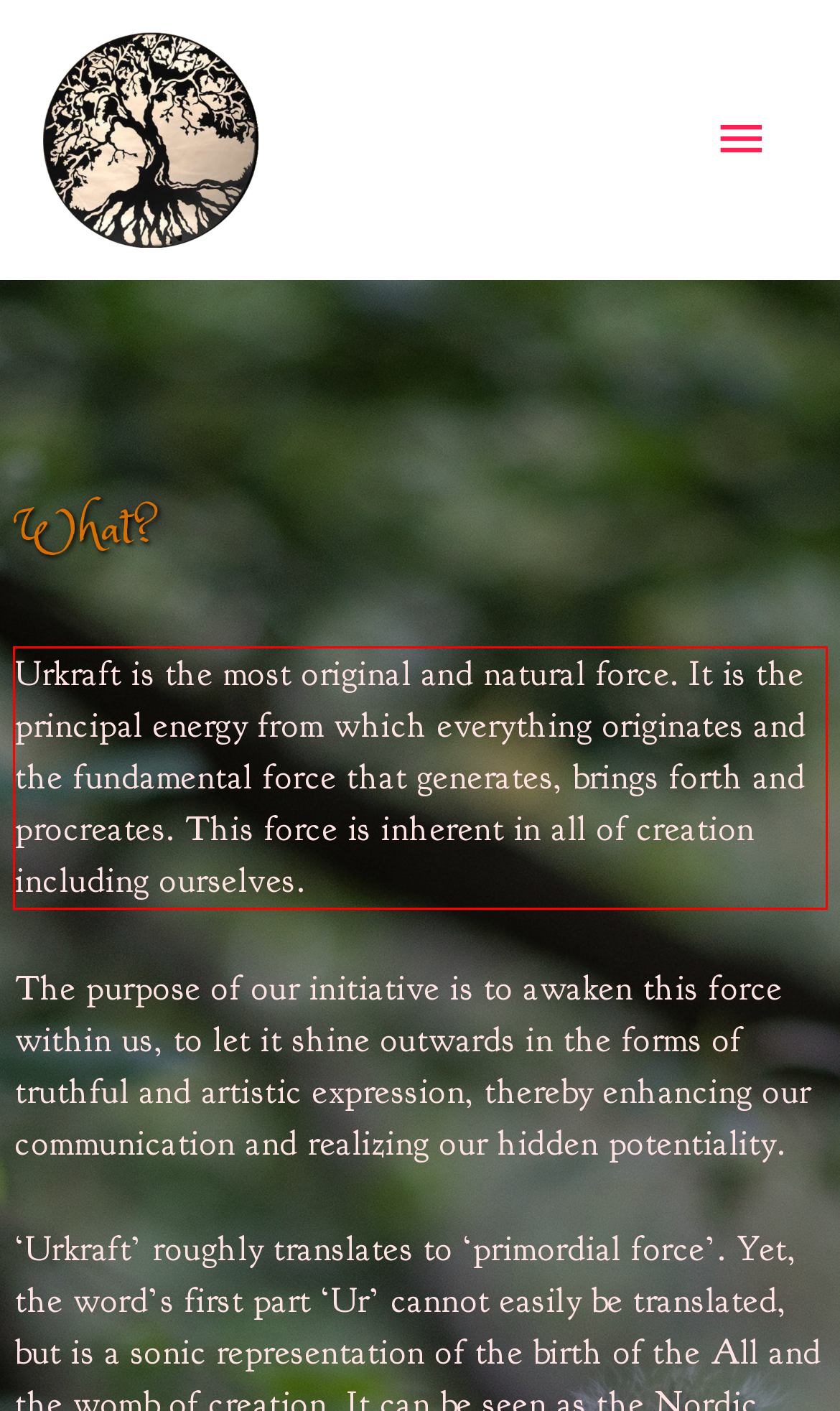There is a UI element on the webpage screenshot marked by a red bounding box. Extract and generate the text content from within this red box.

Urkraft is the most original and natural force. It is the principal energy from which everything originates and the fundamental force that generates, brings forth and procreates. This force is inherent in all of creation including ourselves.